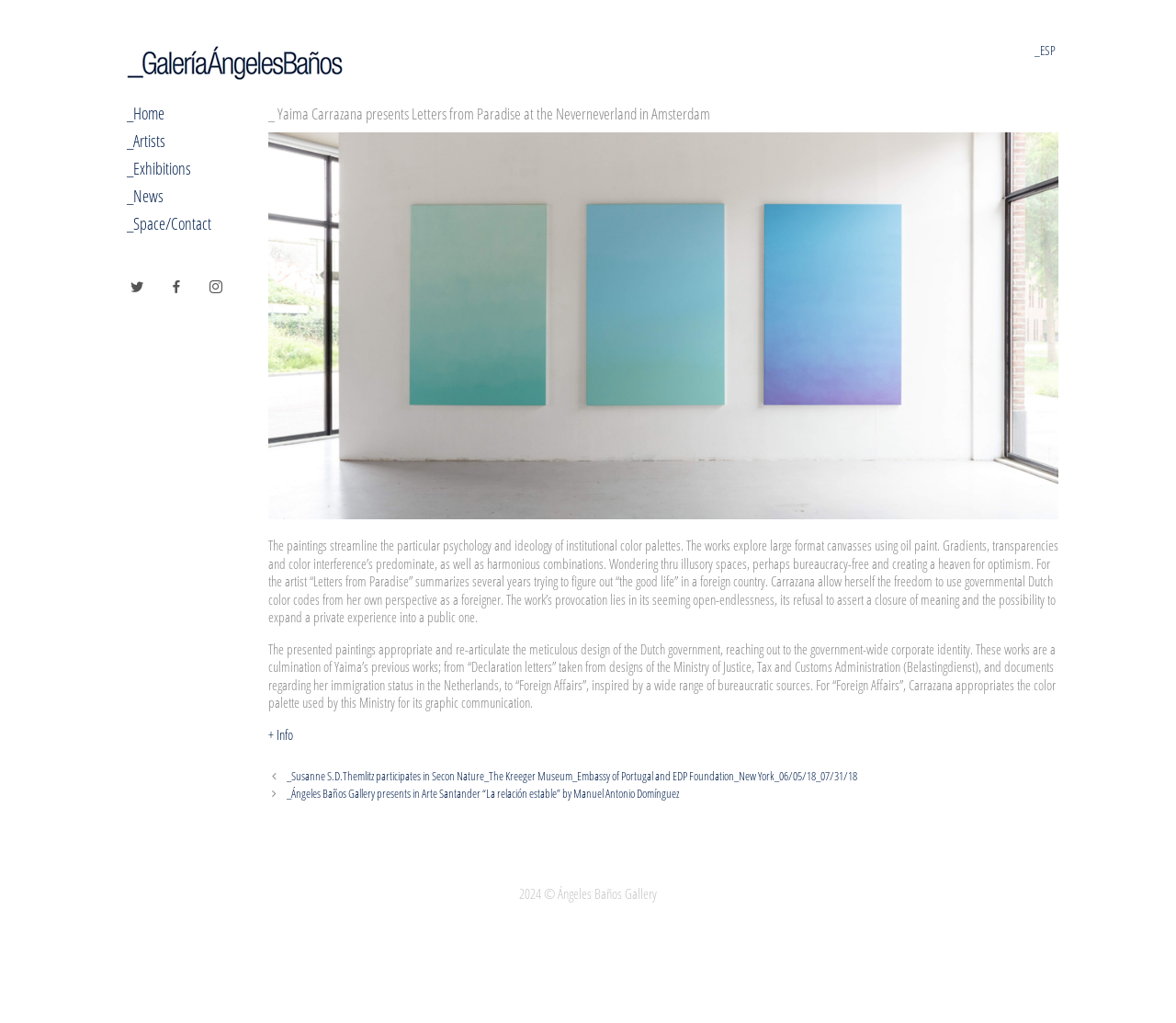Please identify the bounding box coordinates of the clickable area that will allow you to execute the instruction: "Visit the home page".

[0.1, 0.097, 0.22, 0.124]